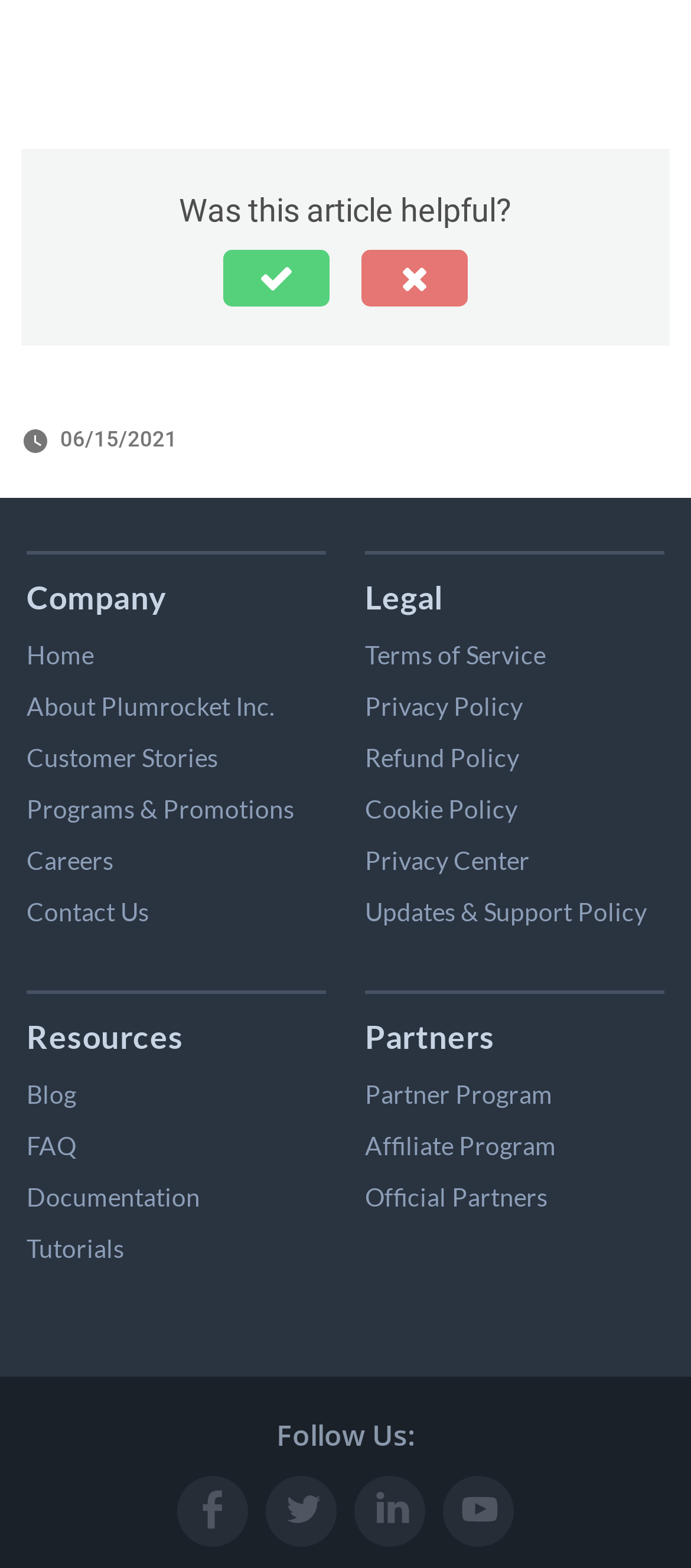Reply to the question with a brief word or phrase: How many sections are in the footer?

4